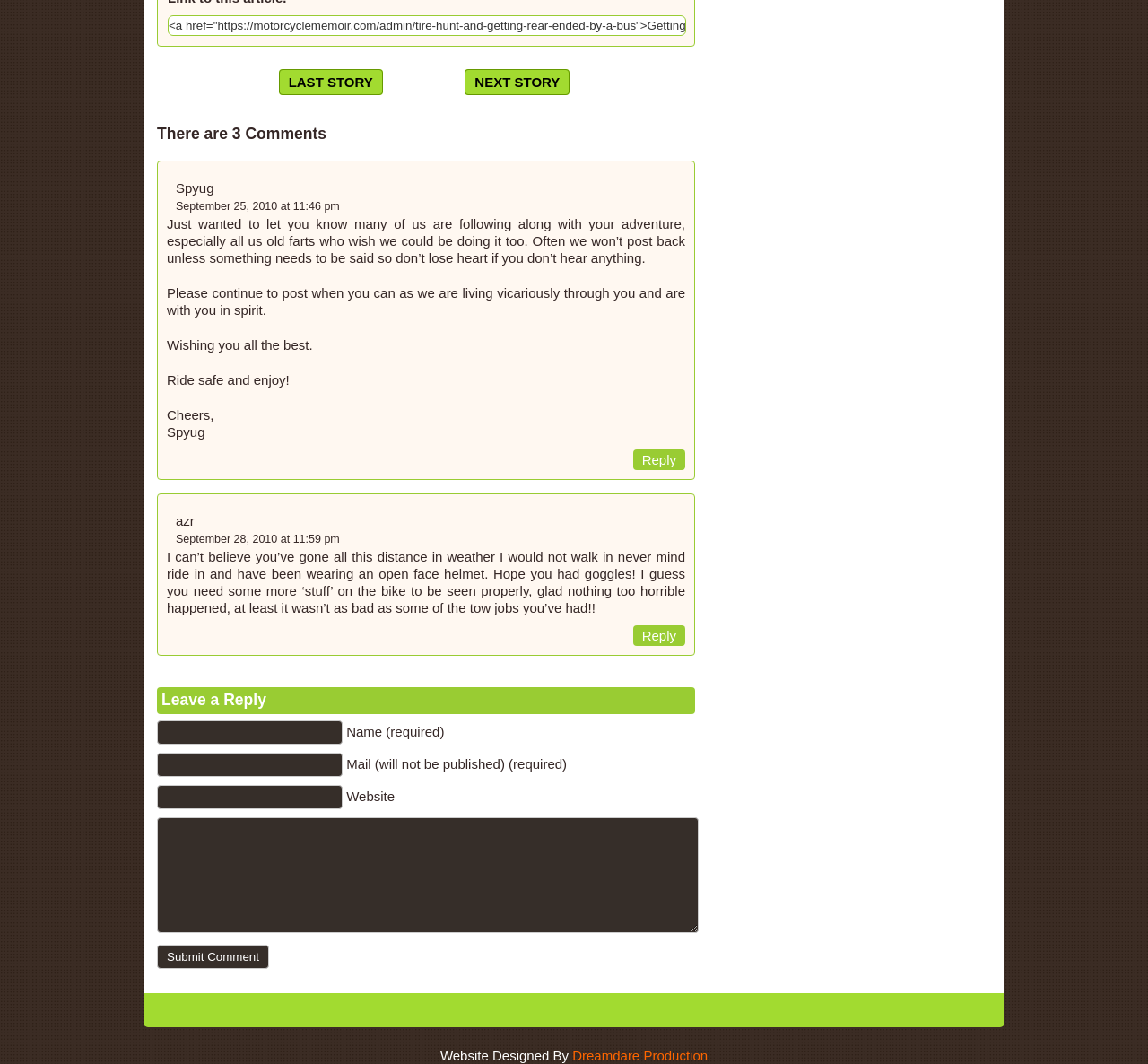Can you find the bounding box coordinates of the area I should click to execute the following instruction: "Leave a comment"?

[0.137, 0.646, 0.605, 0.671]